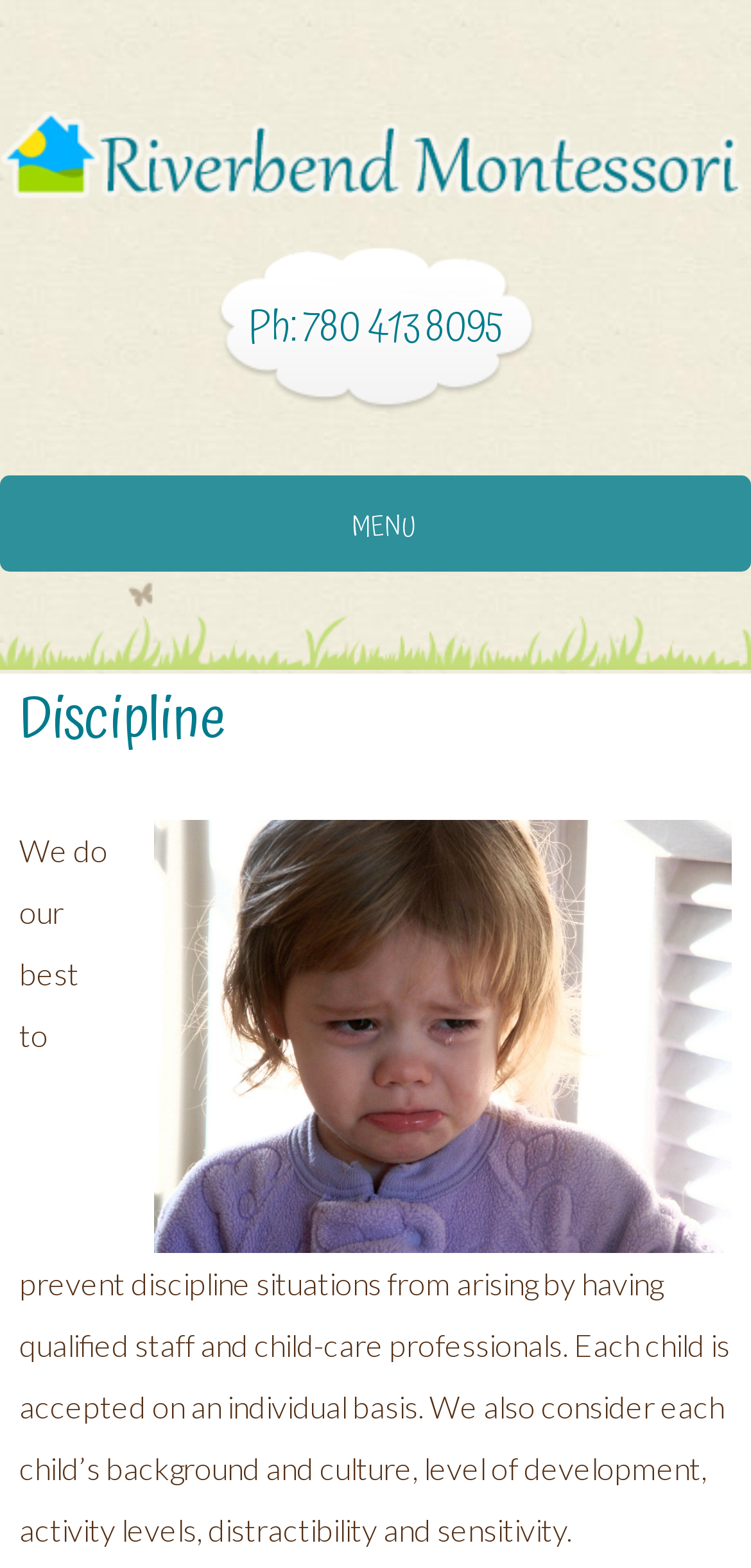What is the type of professionals mentioned on the webpage?
Using the details shown in the screenshot, provide a comprehensive answer to the question.

I found this information by reading the StaticText element with the text 'We do our best to prevent discipline situations from arising by having qualified staff and child-care professionals.' which mentions child-care professionals as one of the types of professionals at Riverbend Montessori.